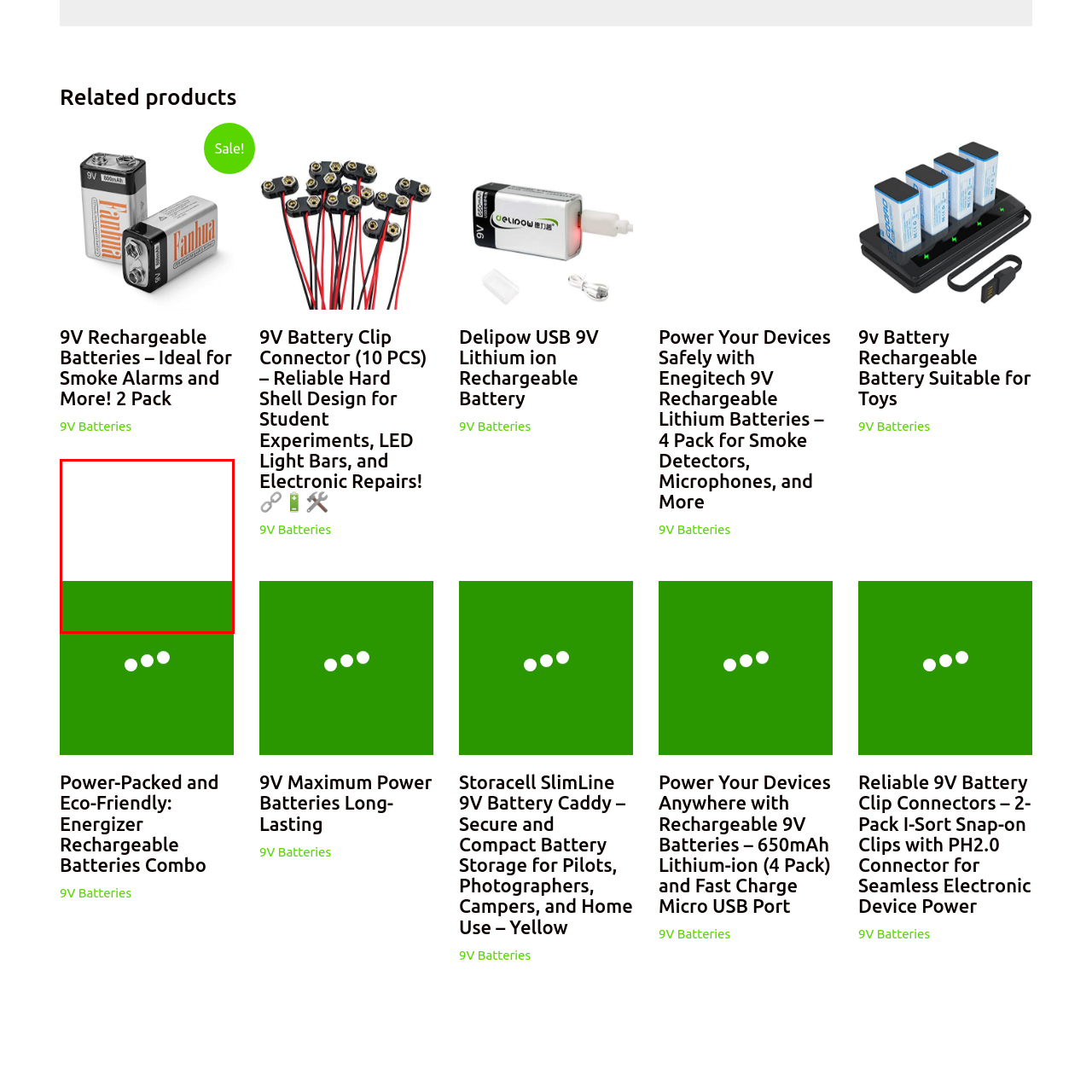Explain comprehensively what is shown in the image marked by the red outline.

The image features the product "Power-Packed and Eco-Friendly: Energizer Rechargeable Batteries Combo." This environmentally conscious battery pack is designed for optimal performance, making it suitable for various devices. Promoted as a reliable power source, it caters to users looking for efficiency and sustainability. The combo is ideal for both everyday gadgets and essential household items, offering a convenient solution for those who prioritize eco-friendly options. It emphasizes the blend of power and responsibility, making it a great choice for environmentally minded consumers.